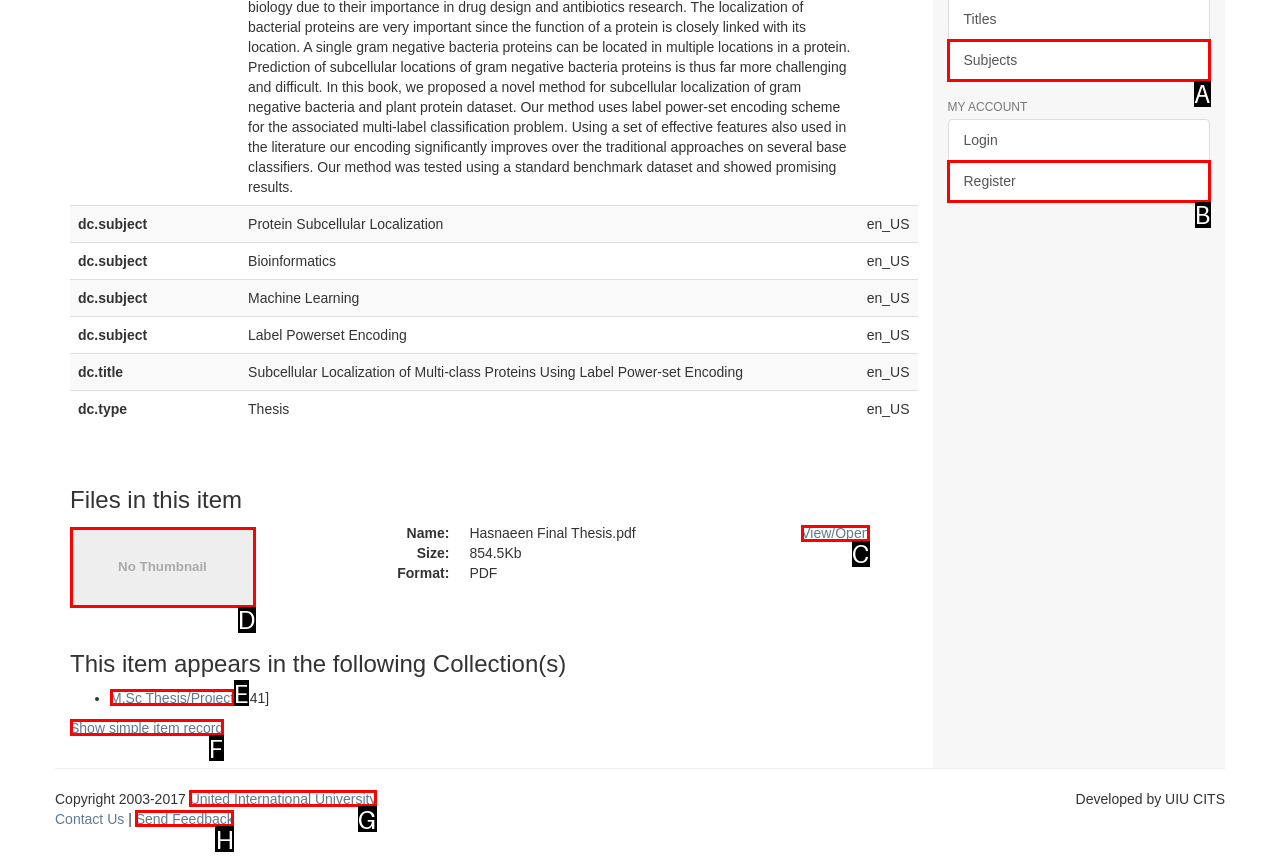Which option is described as follows: alt="No Thumbnail [100%x80]"
Answer with the letter of the matching option directly.

D